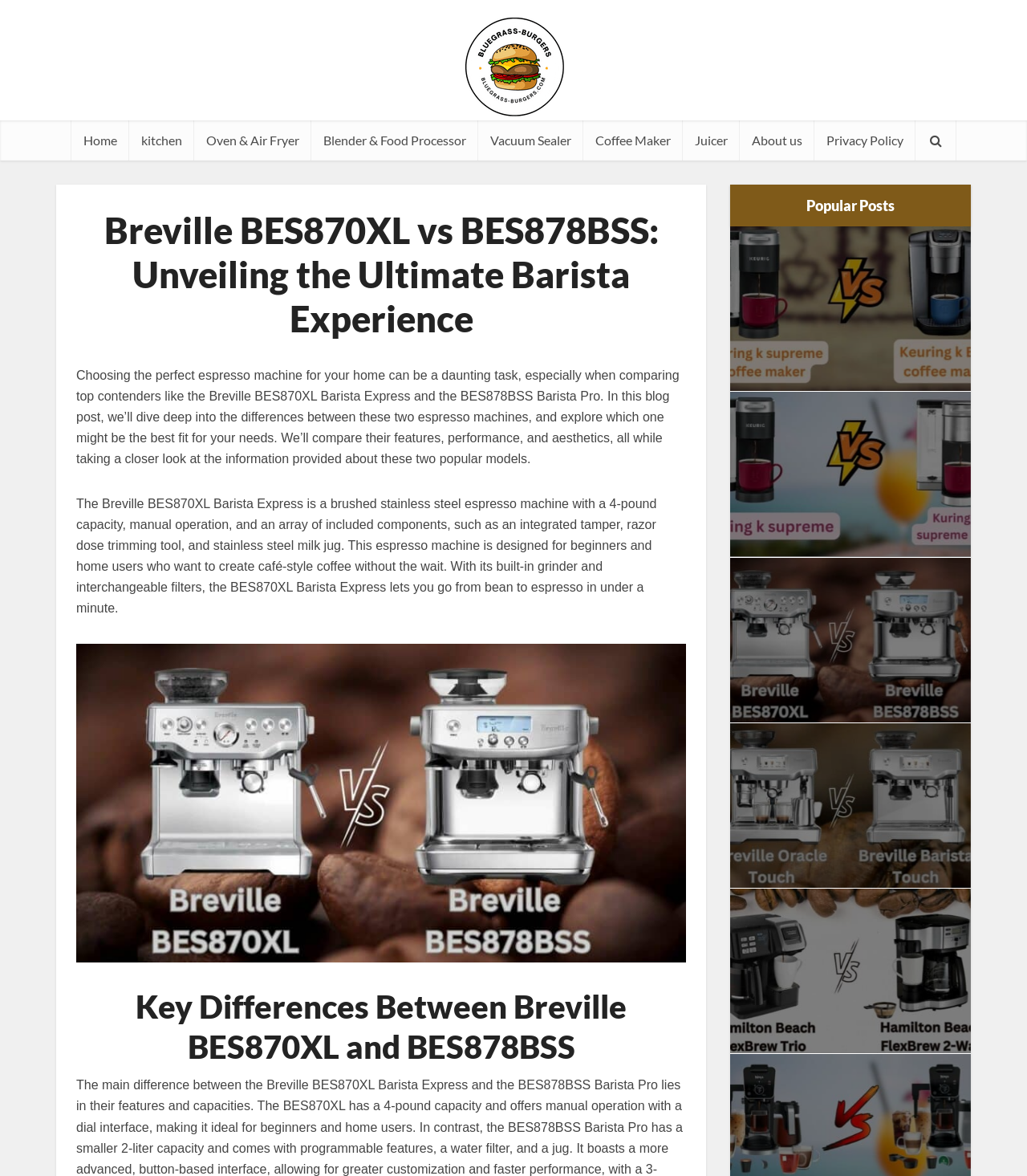Refer to the image and provide an in-depth answer to the question: 
What is the section title above the 'Kuring k supreme coffee maker vs k elite' link?

The section title above the 'Kuring k supreme coffee maker vs k elite' link is 'Popular Posts', which suggests that this section contains links to popular or frequently visited posts on the website.